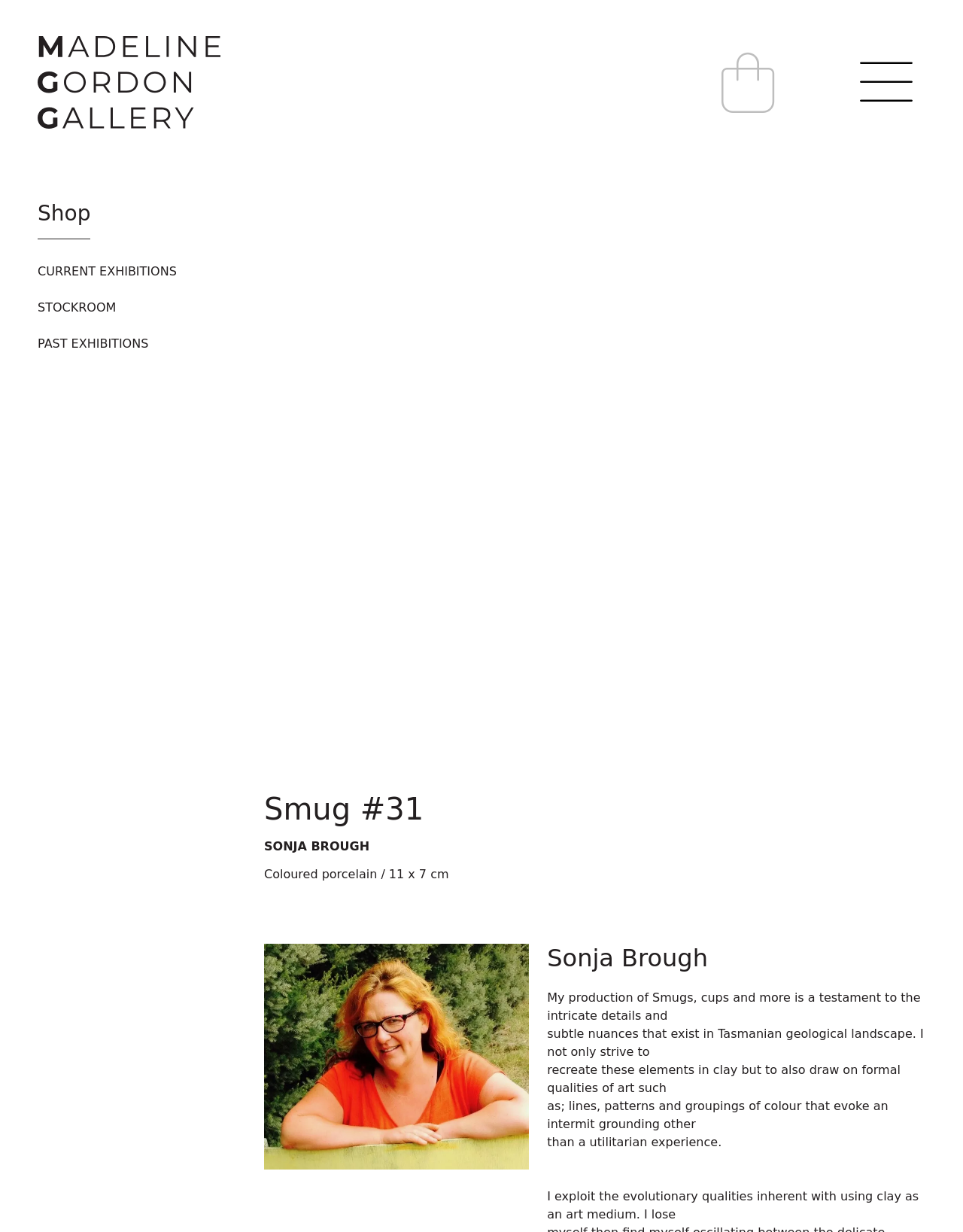Bounding box coordinates are specified in the format (top-left x, top-left y, bottom-right x, bottom-right y). All values are floating point numbers bounded between 0 and 1. Please provide the bounding box coordinate of the region this sentence describes: Zoom Image

[0.274, 0.163, 0.961, 0.618]